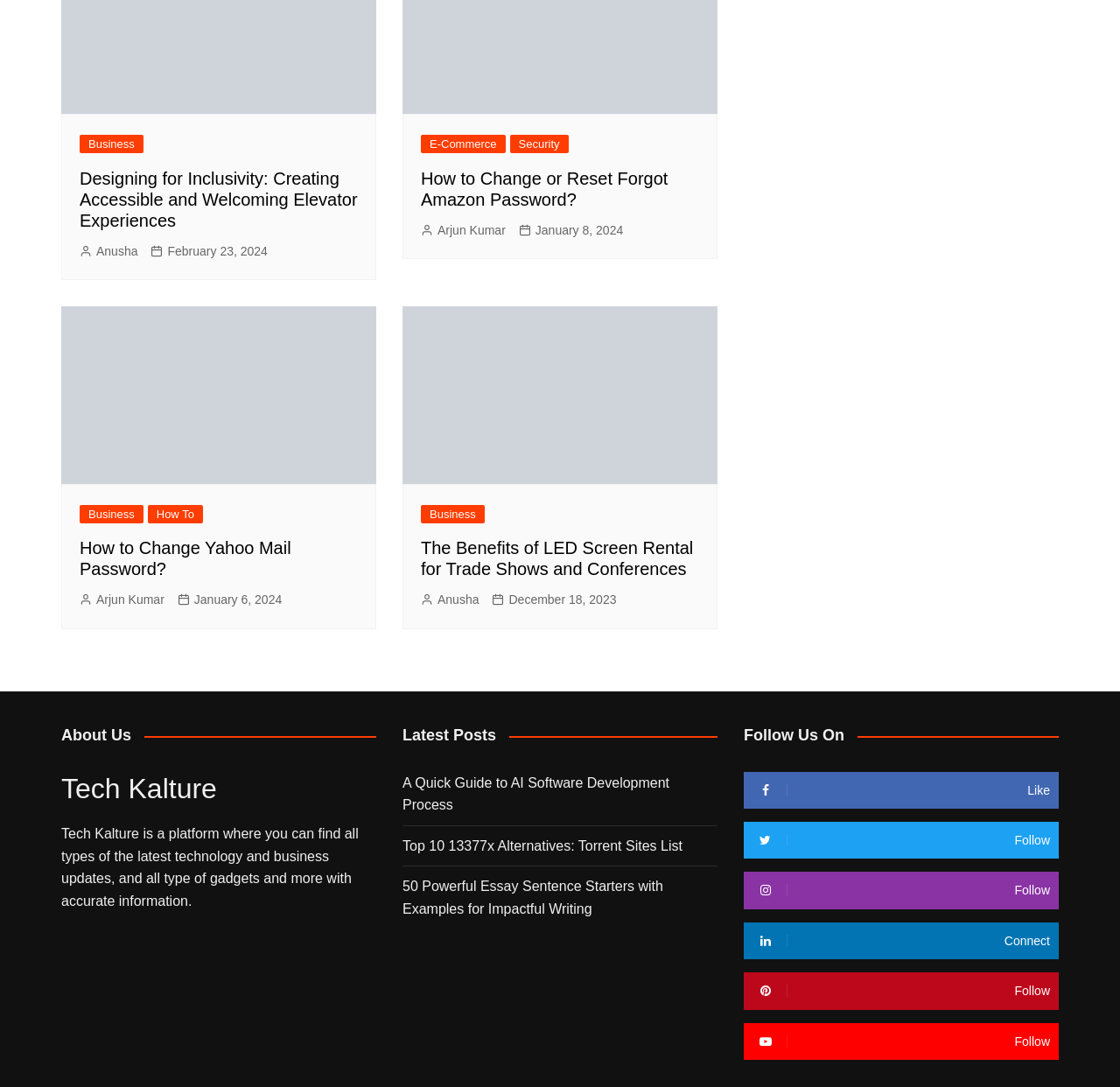What is the purpose of the platform?
Refer to the image and provide a detailed answer to the question.

The purpose of the platform can be found by looking at the StaticText element with the text 'Tech Kalture is a platform where you can find all types of the latest technology and business updates, and all type of gadgets and more with accurate information.' located at the top-center of the webpage.